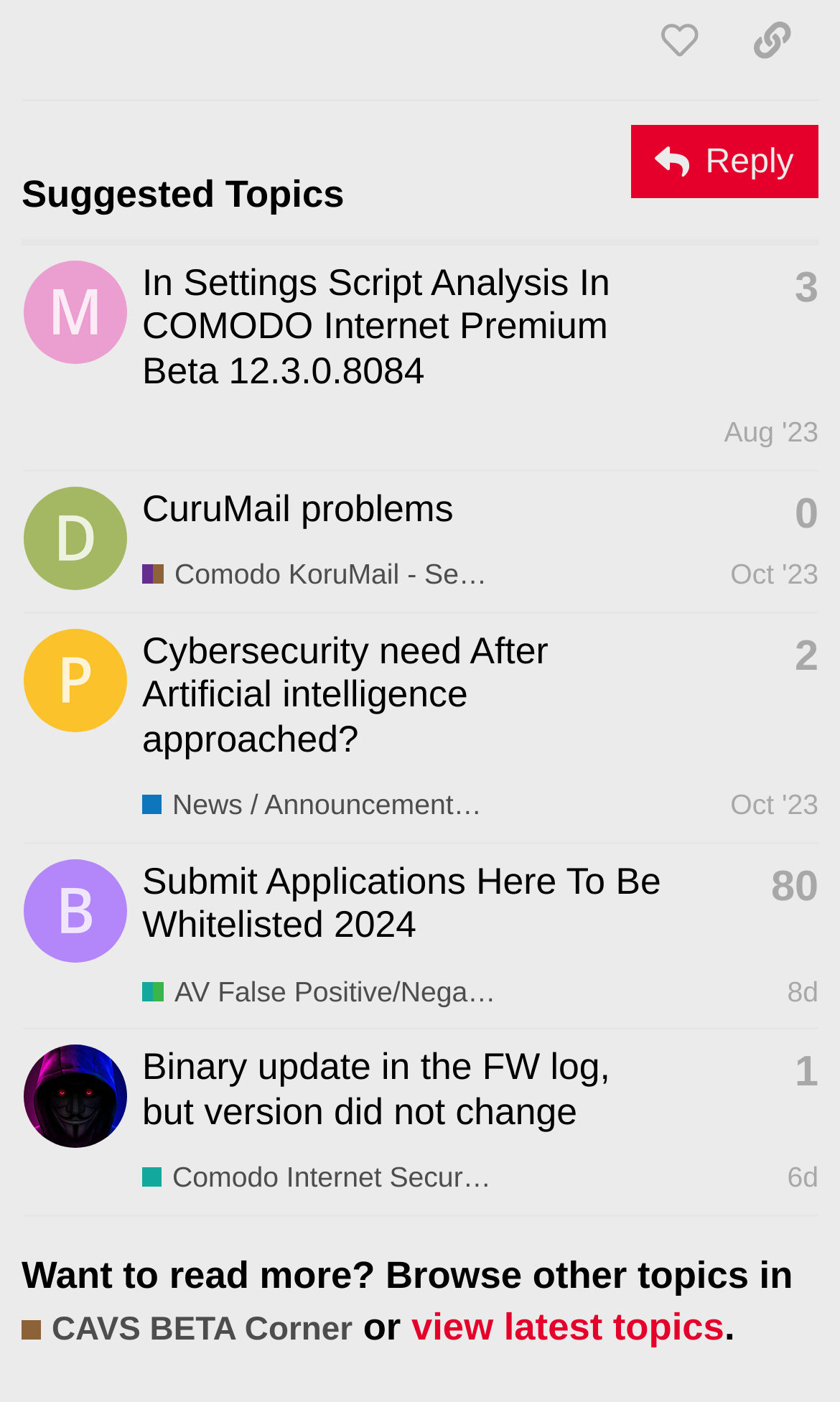Find the bounding box coordinates of the area that needs to be clicked in order to achieve the following instruction: "Browse the 'CAVS BETA Corner'". The coordinates should be specified as four float numbers between 0 and 1, i.e., [left, top, right, bottom].

[0.026, 0.936, 0.42, 0.964]